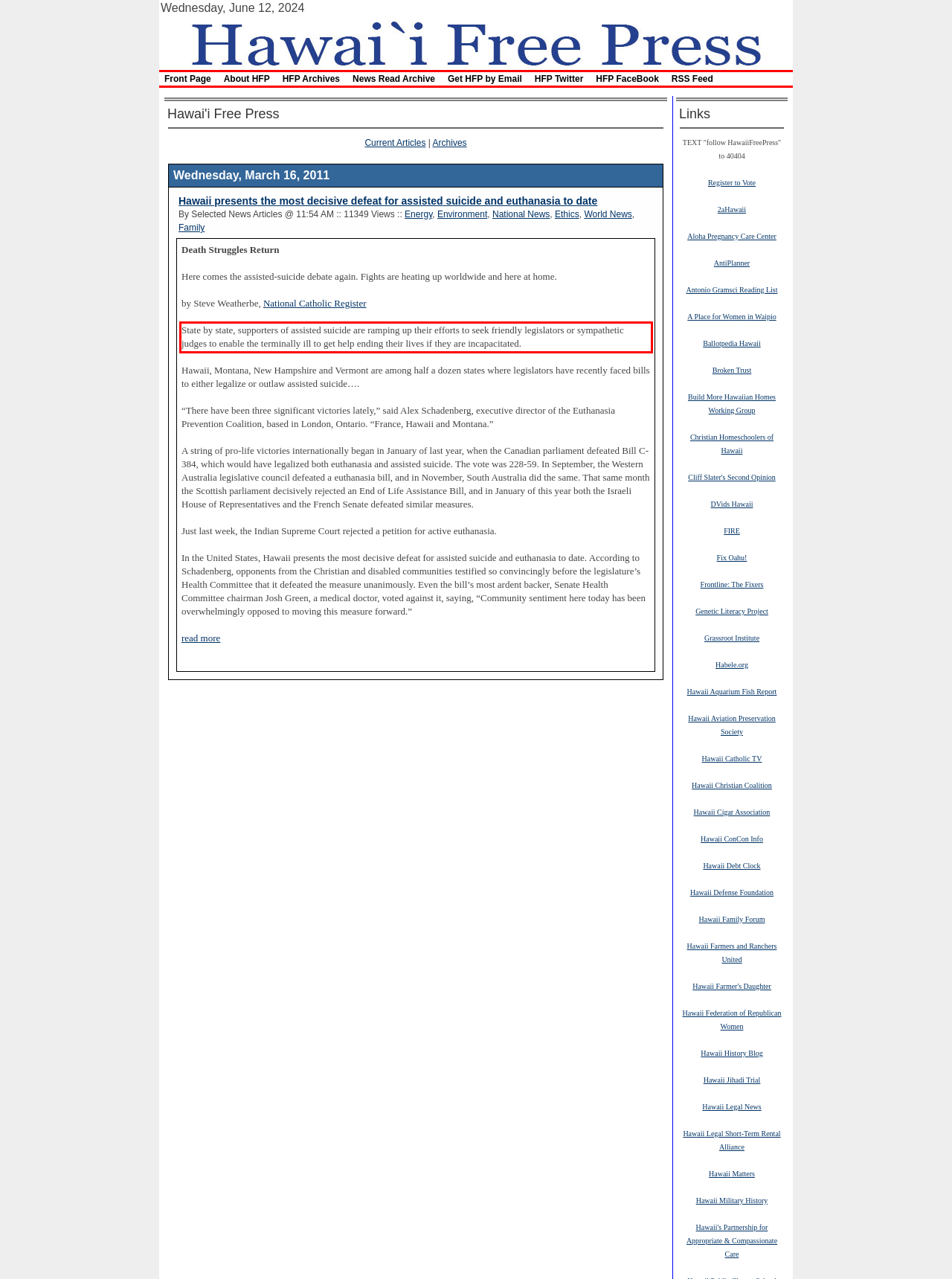Using the provided webpage screenshot, identify and read the text within the red rectangle bounding box.

State by state, supporters of assisted suicide are ramping up their efforts to seek friendly legislators or sympathetic judges to enable the terminally ill to get help ending their lives if they are incapacitated.